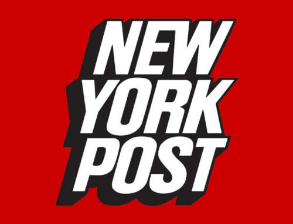Give a thorough description of the image, including any visible elements and their relationships.

The image prominently features the iconic logo of the *New York Post*, a well-known tabloid newspaper based in New York City. The bold, dynamic typography showcases the name in large, white letters, with "NEW YORK" positioned above "POST." The vibrant red background enhances the visual impact of the logo, suggesting the newspaper's energetic and attention-grabbing style. This logo is instantly recognizable and represents the publication's long-standing history and influence in covering sensational news and cultural stories.